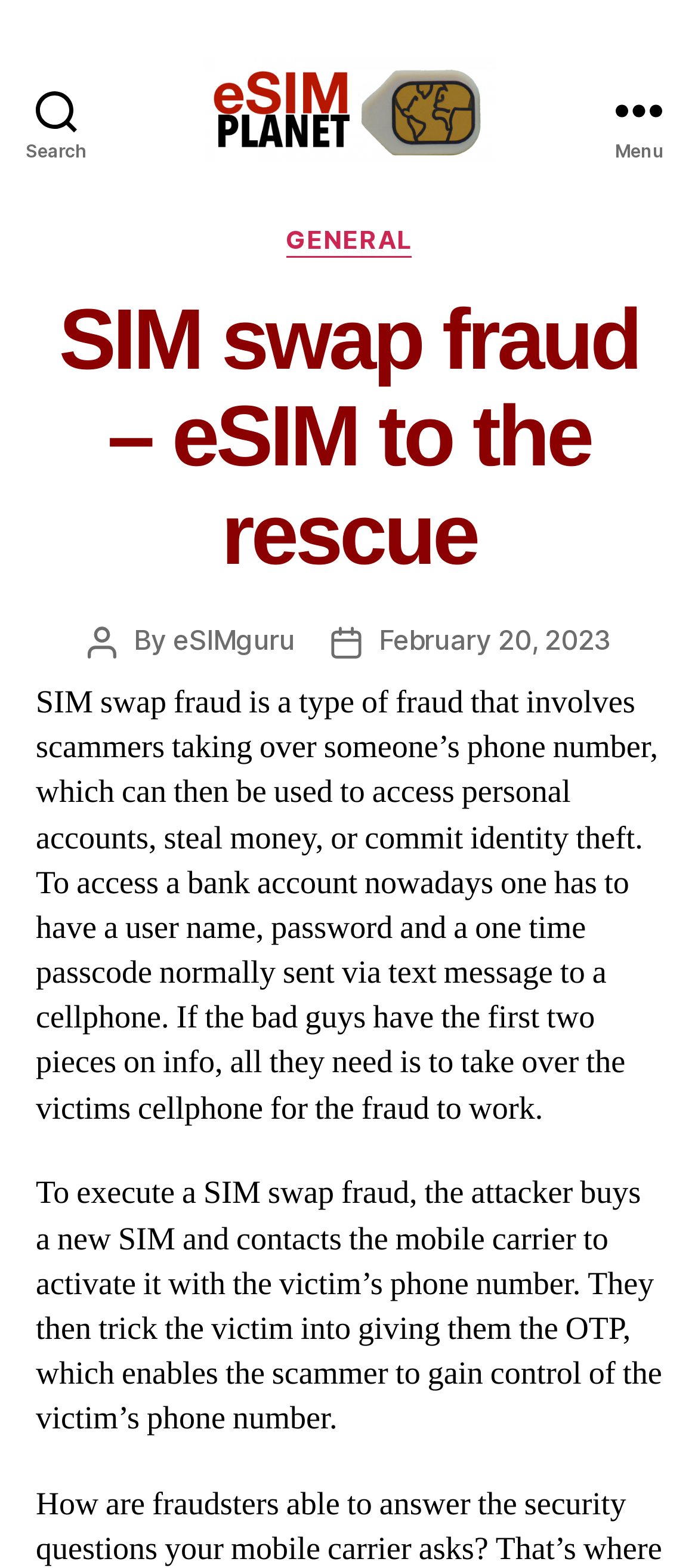Who is the author of the article?
Using the image, give a concise answer in the form of a single word or short phrase.

eSIMguru